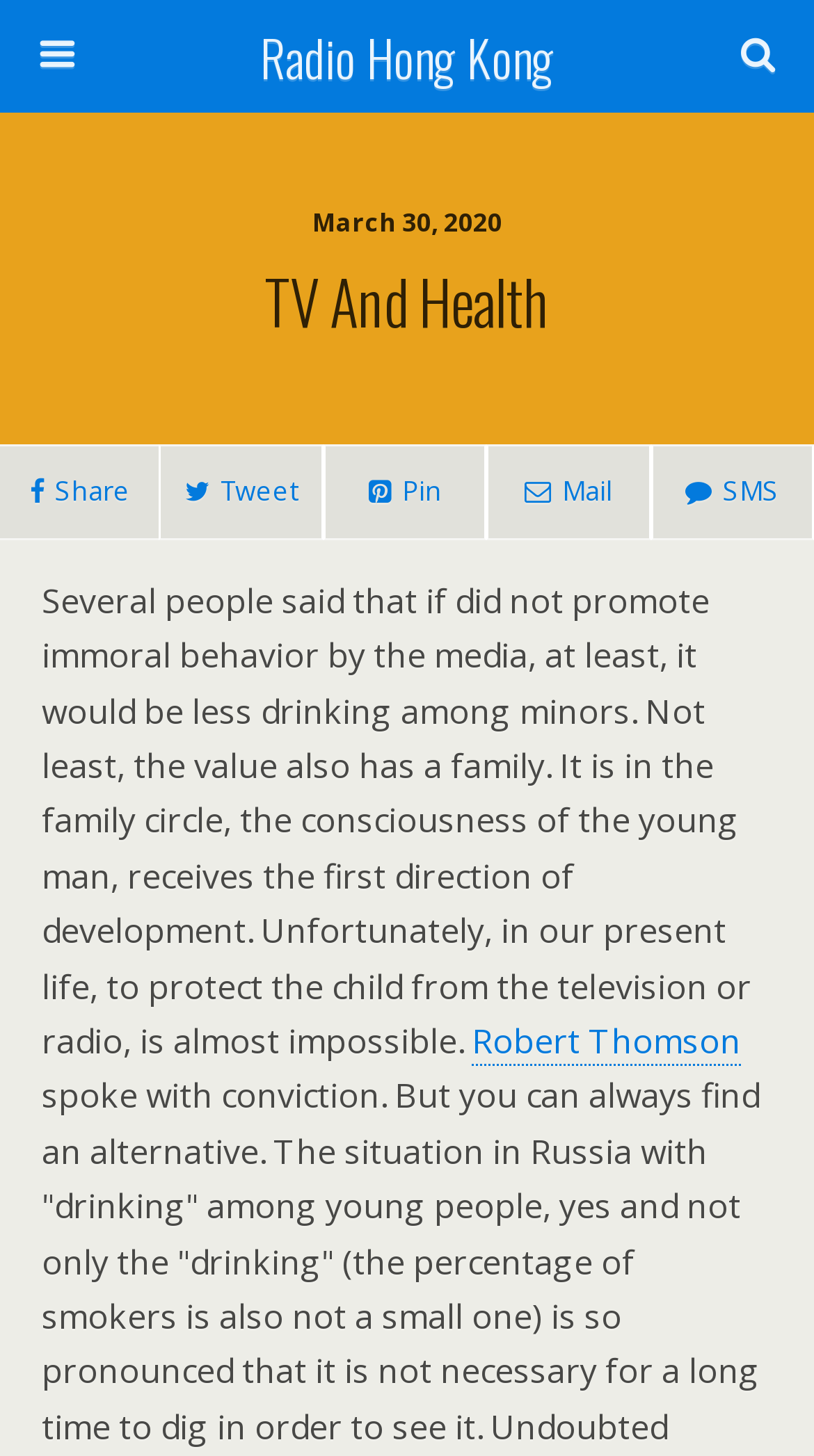Could you highlight the region that needs to be clicked to execute the instruction: "Click on Radio Hong Kong"?

[0.16, 0.0, 0.84, 0.077]